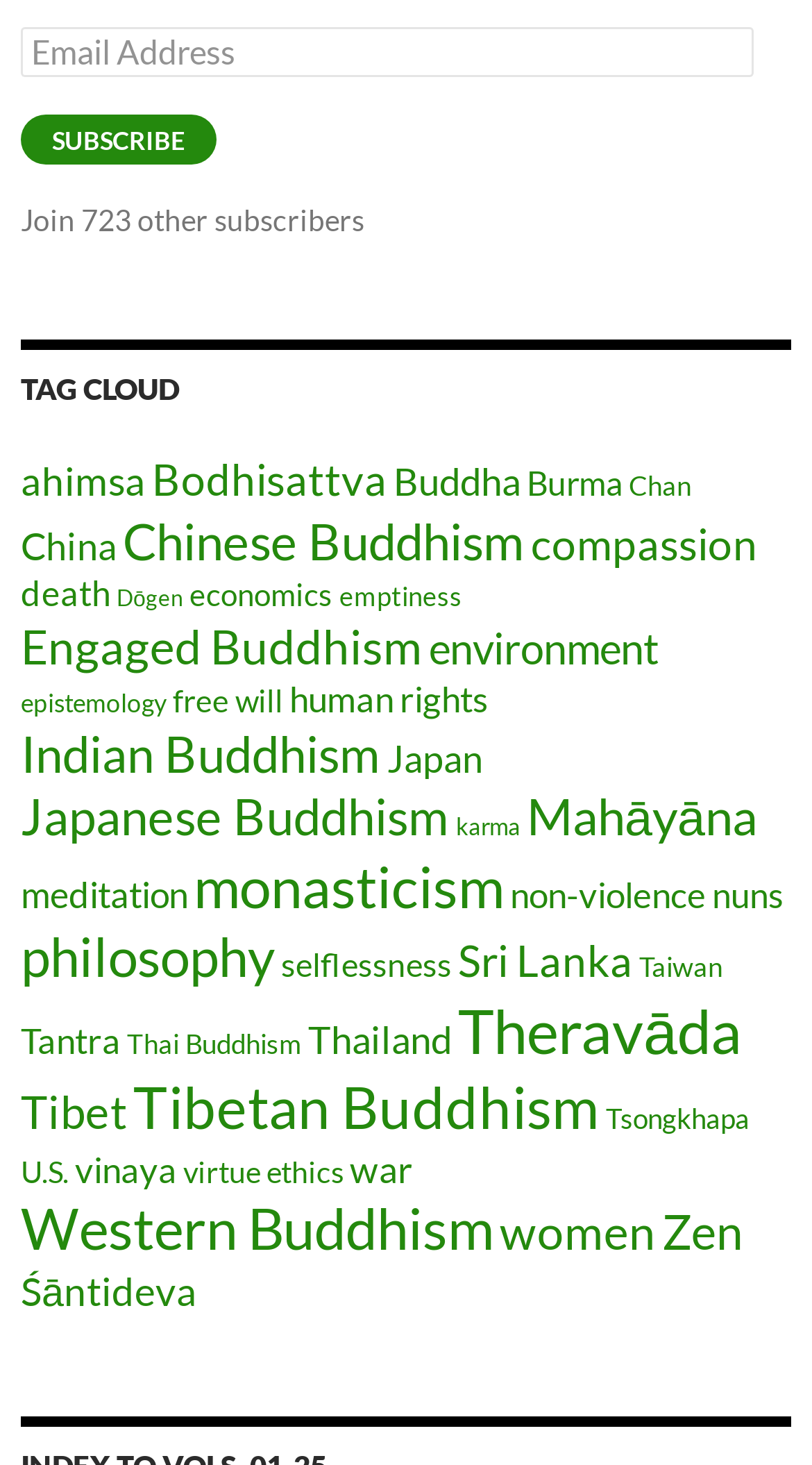Specify the bounding box coordinates of the element's area that should be clicked to execute the given instruction: "Browse topics under 'ahimsa'". The coordinates should be four float numbers between 0 and 1, i.e., [left, top, right, bottom].

[0.026, 0.311, 0.179, 0.344]